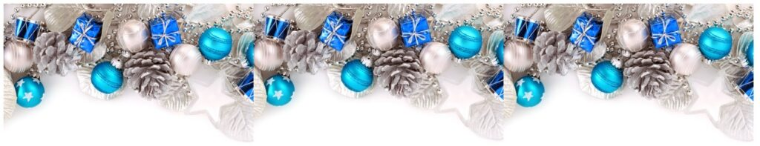What natural element is incorporated into the garland design?
Using the image, answer in one word or phrase.

Pine cones